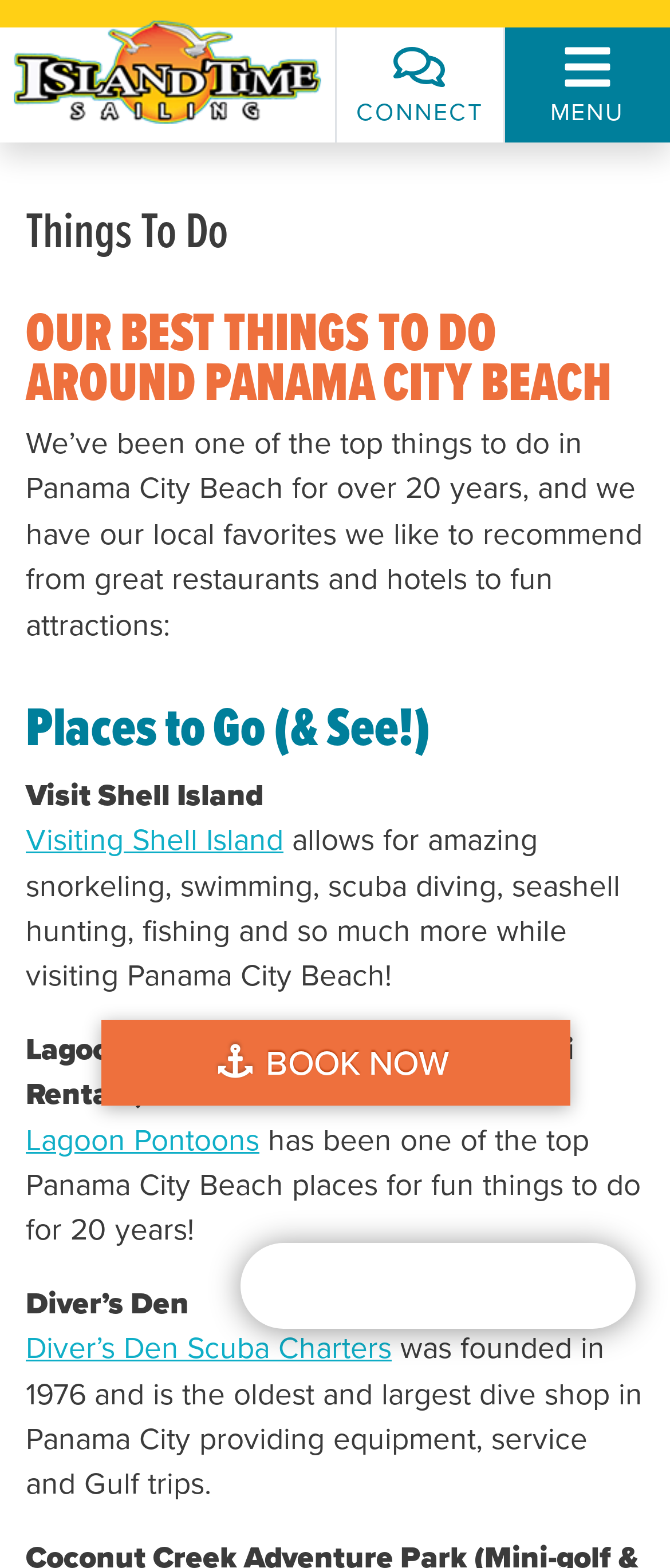What is the name of the sailing company?
Deliver a detailed and extensive answer to the question.

The name of the sailing company can be found in the top-left corner of the webpage, where it says 'Island Time Sailing' with an image of a sailboat next to it.